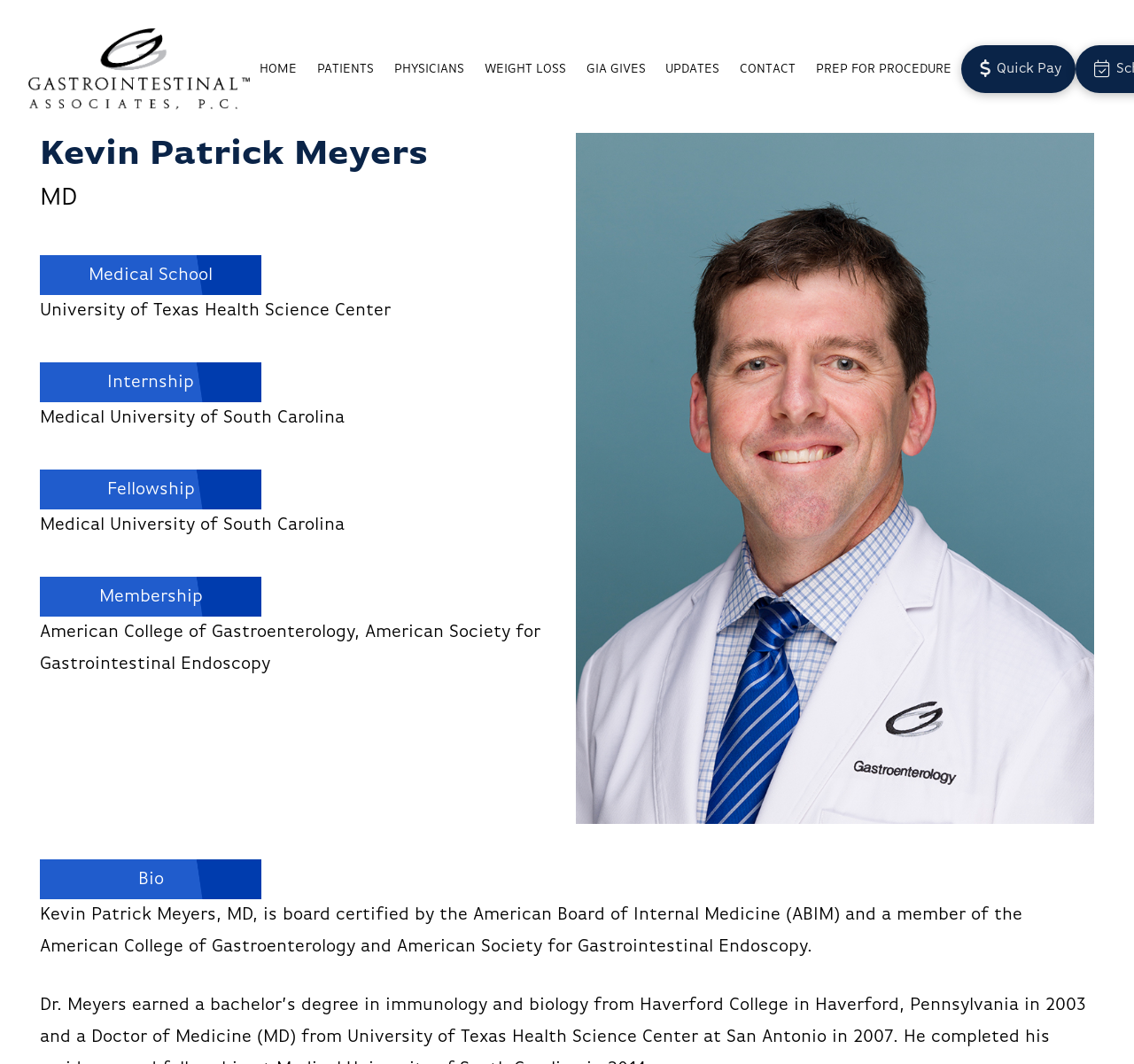Elaborate on the webpage's design and content in a detailed caption.

The webpage is about Kevin Patrick Meyers, a gastrointestinal doctor. At the top left corner, there is a small image. Next to it, there is a navigation menu with 8 links: HOME, PATIENTS, PHYSICIANS, WEIGHT LOSS, GIA GIVES, UPDATES, CONTACT, and PREP FOR PROCEDURE. These links are aligned horizontally and take up the top section of the page.

Below the navigation menu, there is a button to toggle modal content, which is accompanied by a "Quick Pay" text. Underneath, there is a heading with the doctor's name, "Kevin Patrick Meyers", followed by his title "MD". 

The doctor's biography is divided into sections, including Medical School, Internship, Fellowship, and Membership. Each section has a brief description, and the Membership section lists the doctor's affiliations with the American College of Gastroenterology and American Society for Gastrointestinal Endoscopy.

On the right side of the biography, there is a large image that takes up most of the vertical space. Below the image, there is a "Bio" heading, followed by a brief paragraph about the doctor's certifications and memberships.